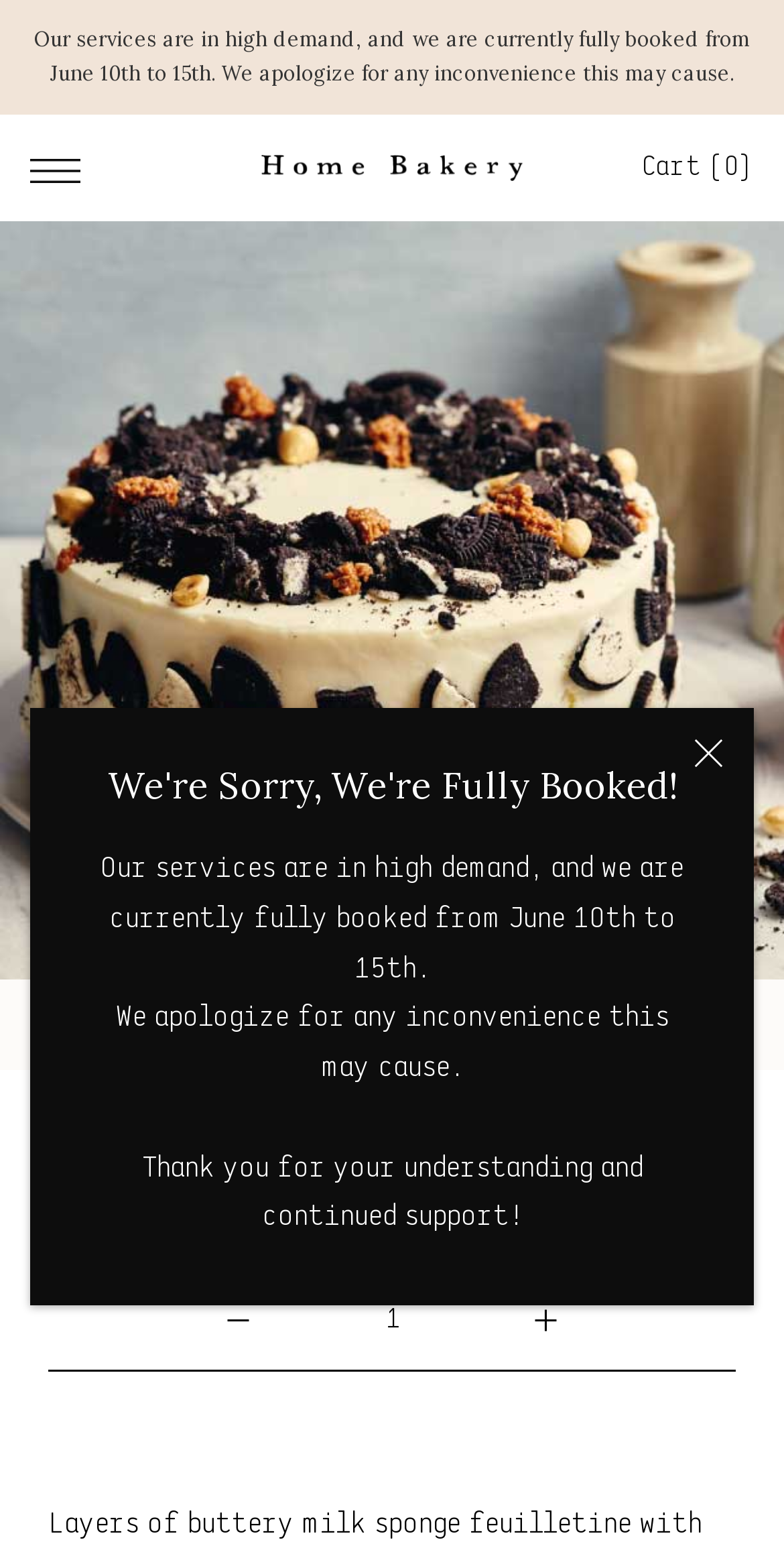Please find the bounding box coordinates of the element that needs to be clicked to perform the following instruction: "Change the quantity". The bounding box coordinates should be four float numbers between 0 and 1, represented as [left, top, right, bottom].

[0.368, 0.839, 0.632, 0.867]